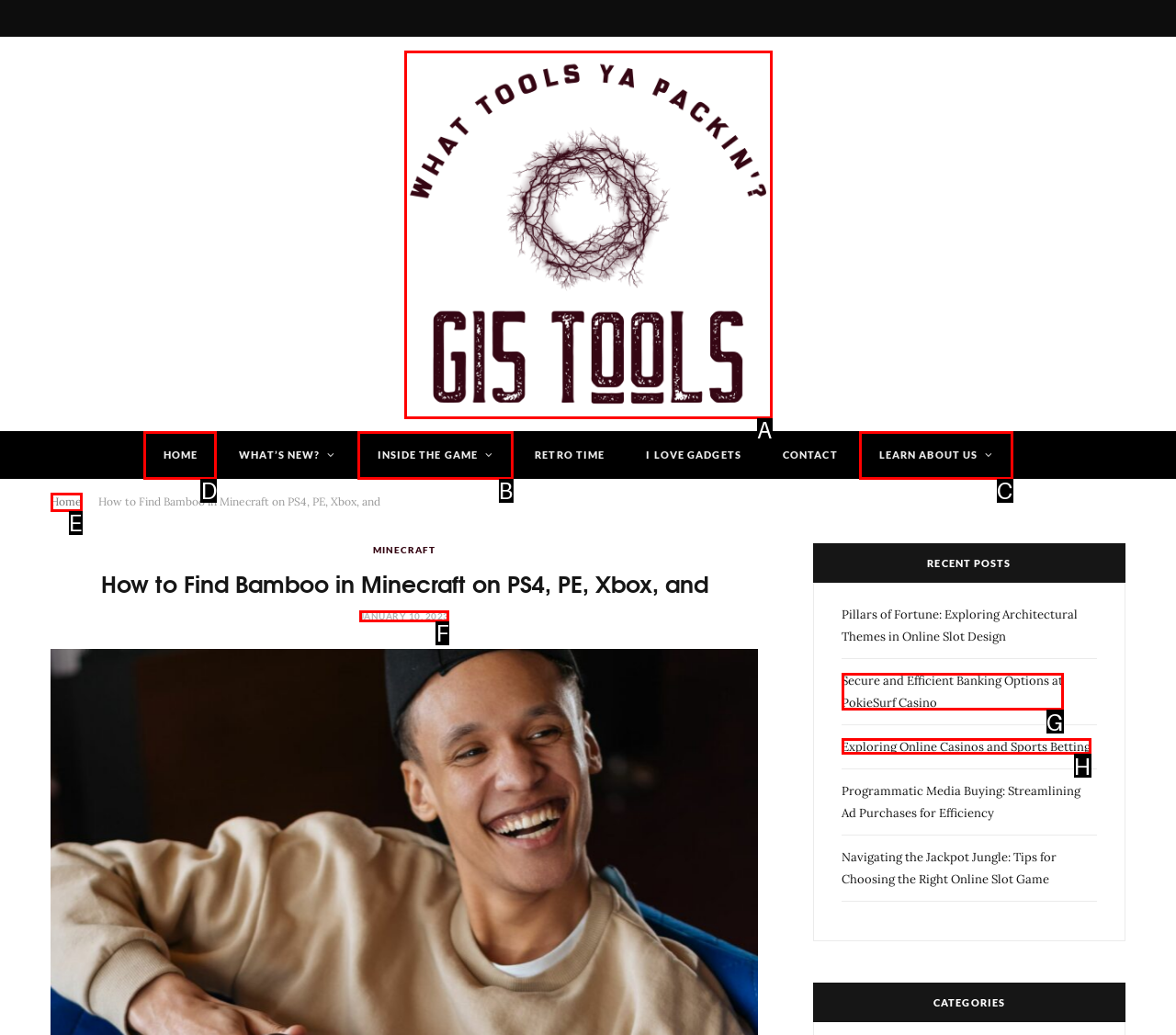Identify the appropriate choice to fulfill this task: visit HOME page
Respond with the letter corresponding to the correct option.

D